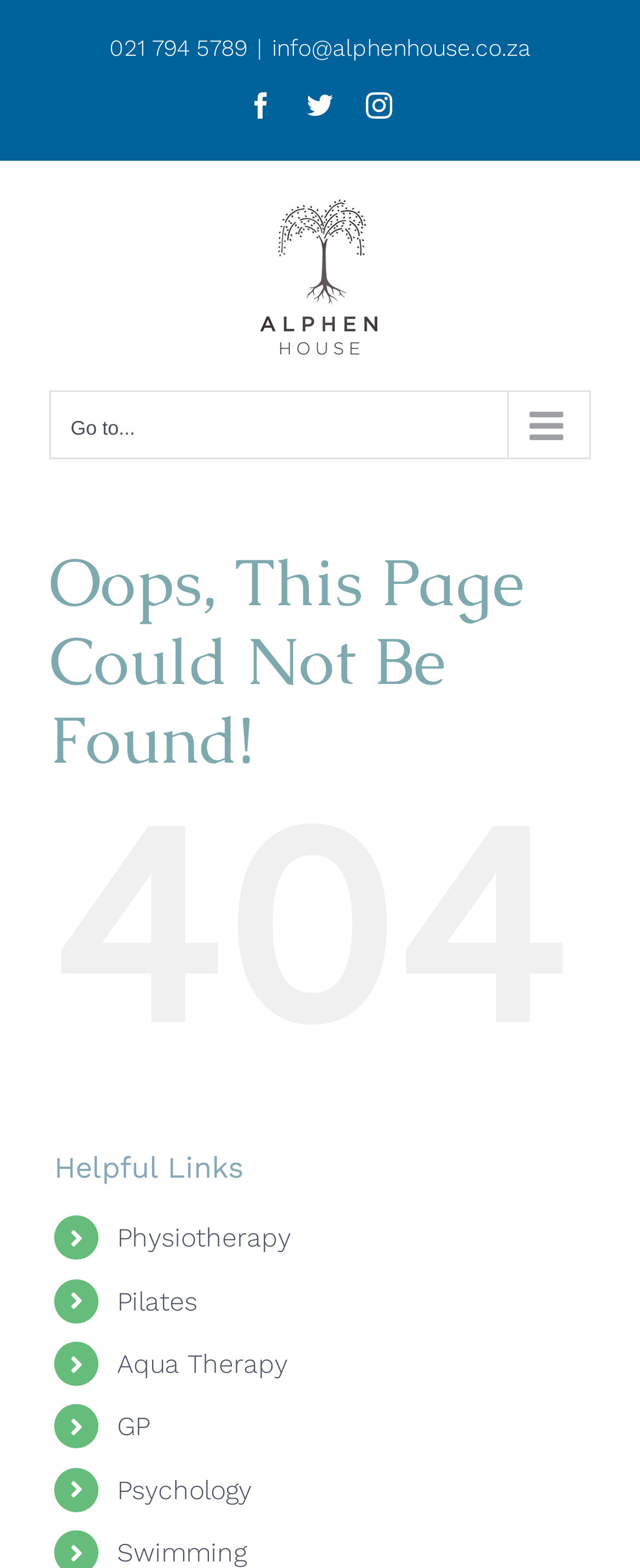Please mark the bounding box coordinates of the area that should be clicked to carry out the instruction: "Open Physiotherapy page".

[0.183, 0.779, 0.455, 0.799]